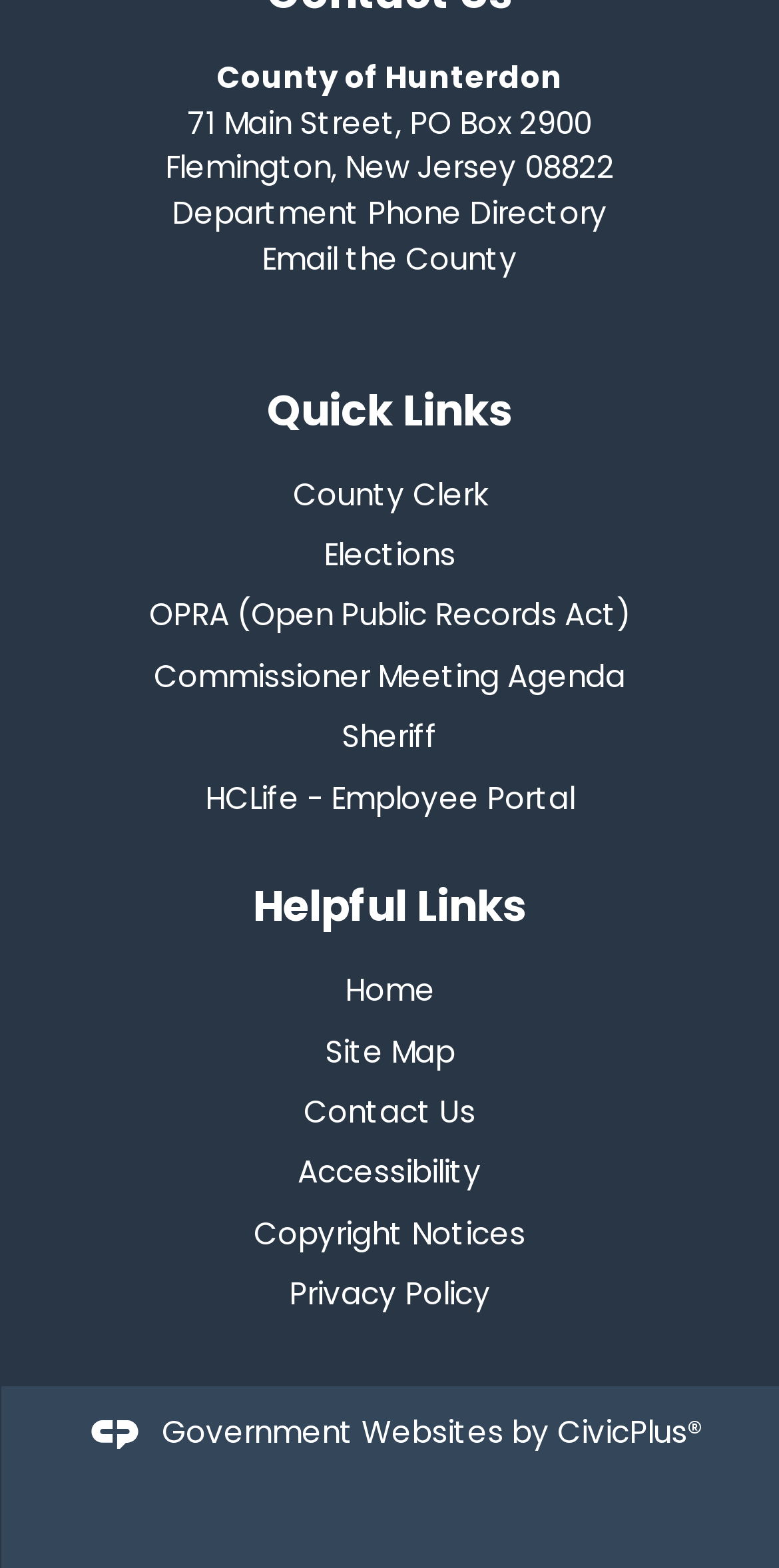How many regions are there on this webpage?
Please ensure your answer is as detailed and informative as possible.

I counted the number of region elements on the webpage, which are 'Quick Links', 'Helpful Links', and the top region that contains the county's name and address.